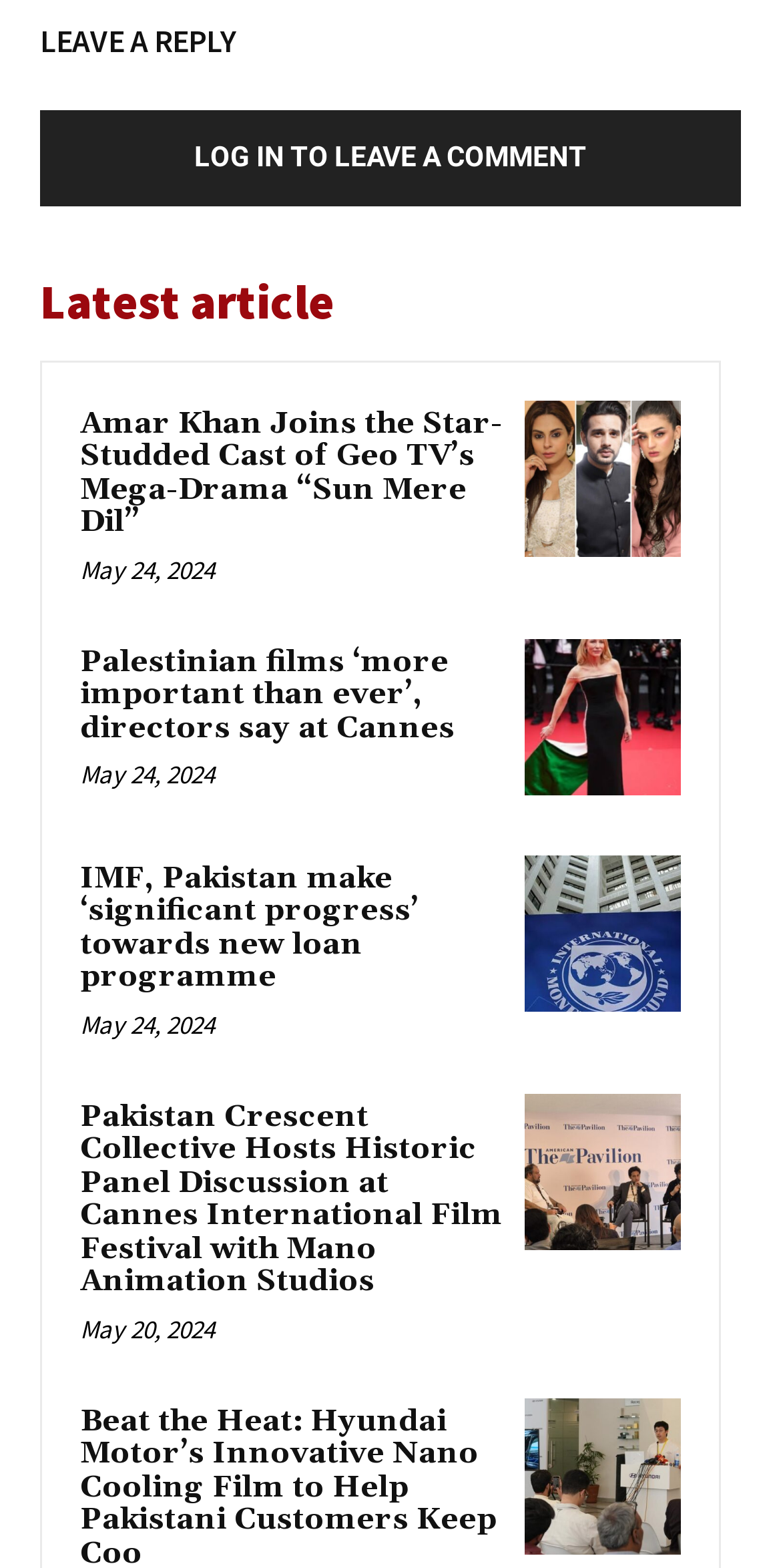How many articles are on this webpage?
Answer the question using a single word or phrase, according to the image.

5